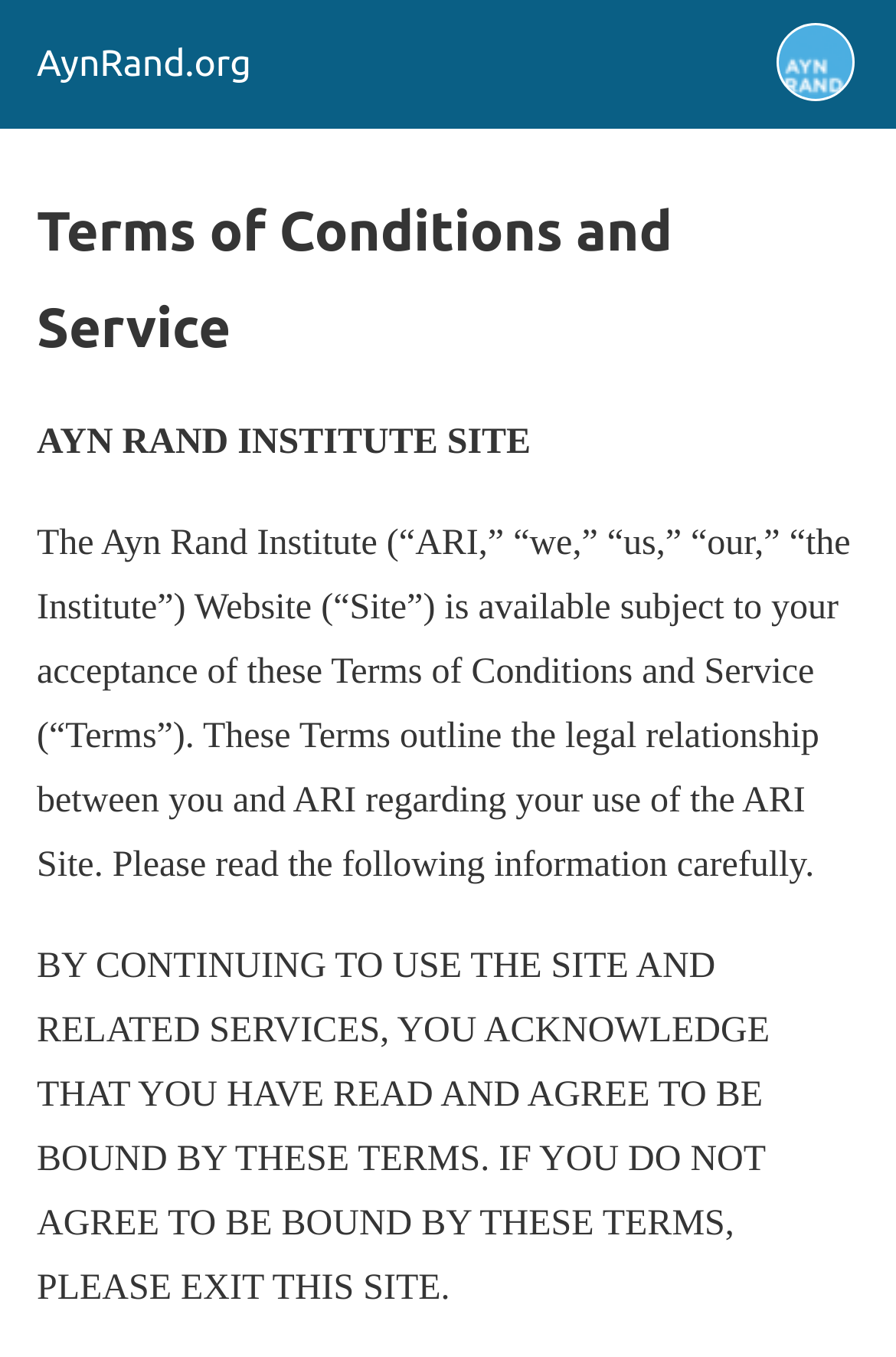Provide a one-word or one-phrase answer to the question:
What is required to use the site and related services?

Acceptance of Terms